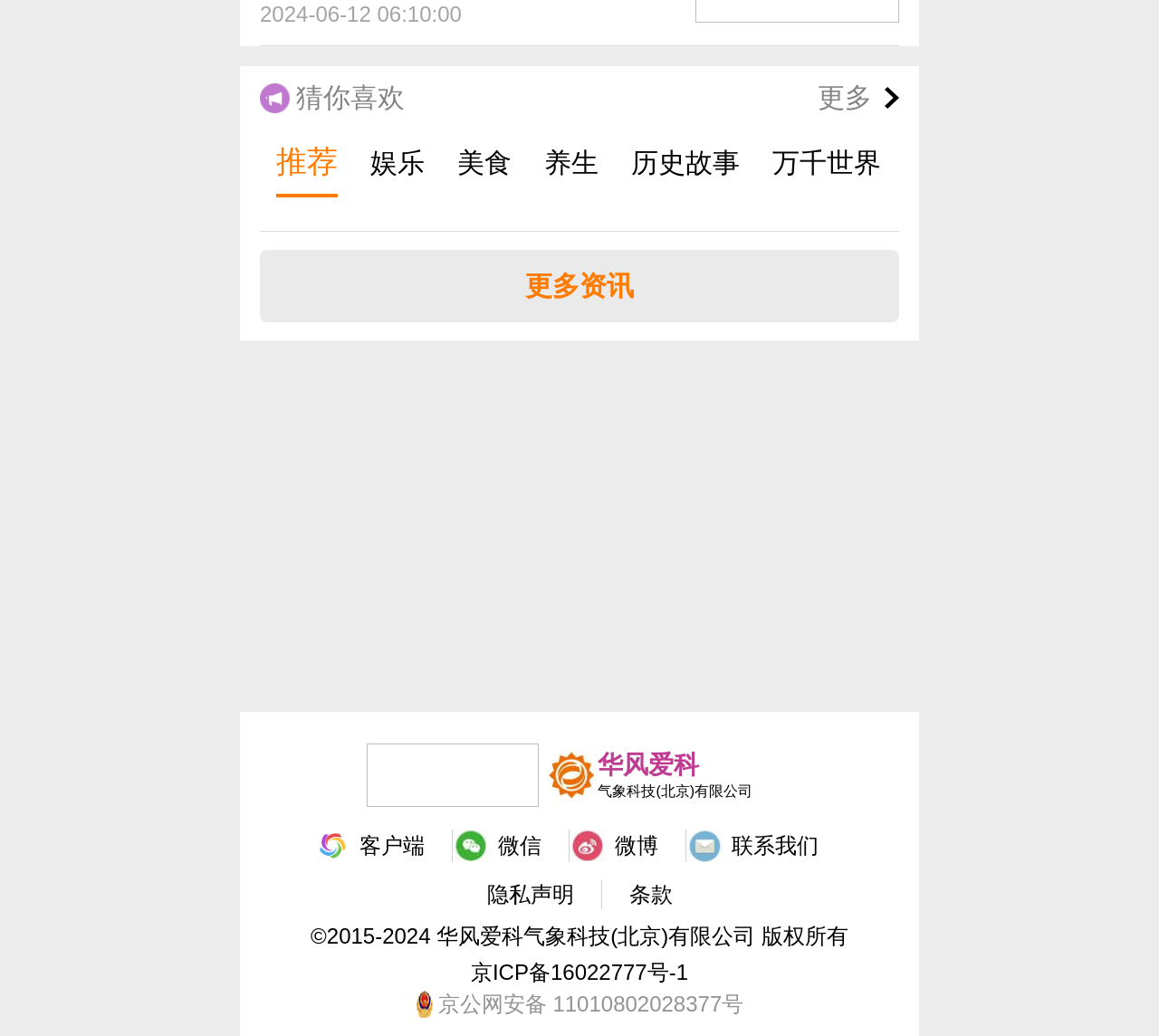Determine the bounding box coordinates of the clickable region to execute the instruction: "View more information about '历史故事'". The coordinates should be four float numbers between 0 and 1, denoted as [left, top, right, bottom].

[0.545, 0.126, 0.638, 0.191]